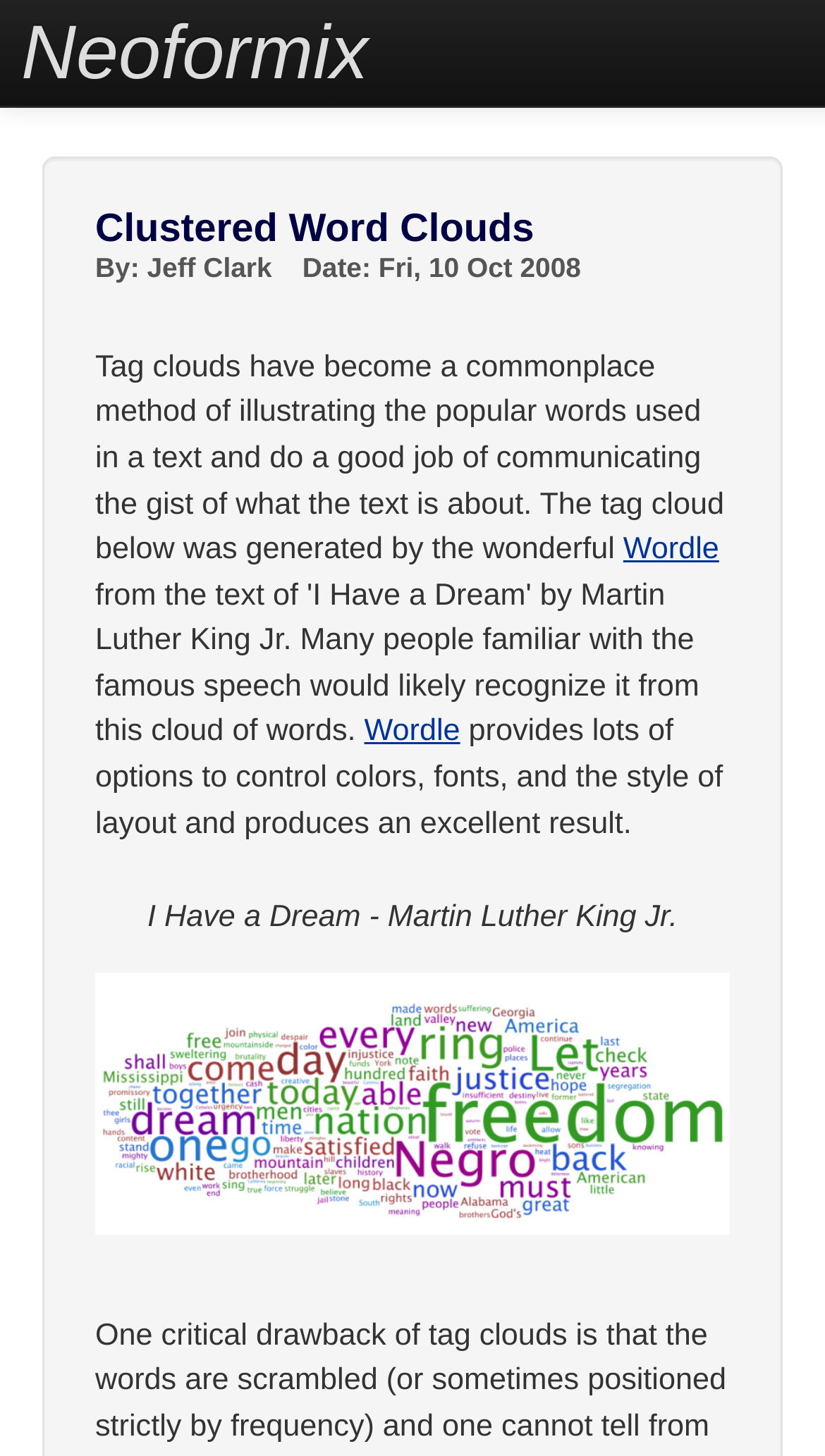Identify the bounding box coordinates for the UI element that matches this description: "Wordle".

[0.442, 0.491, 0.558, 0.515]